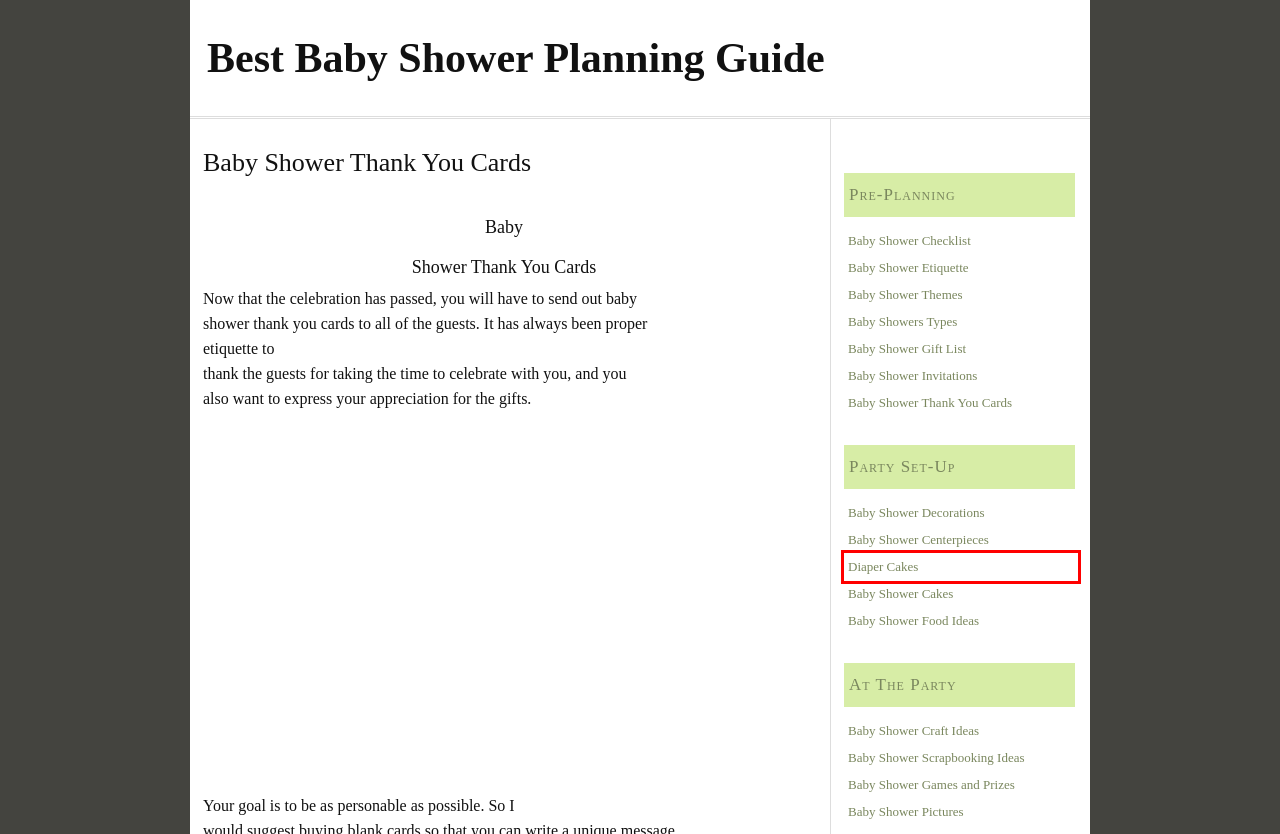You see a screenshot of a webpage with a red bounding box surrounding an element. Pick the webpage description that most accurately represents the new webpage after interacting with the element in the red bounding box. The options are:
A. Cool Baby Shower Themes
B. Baby shower gift list essentials for your registry
C. Beautiful baby shower decorations
D. Find the perfect diaper cake for your baby shower.
E. Baby Shower Checklist
F. Baby Shower Games to Liven up the Party!
G. Creative Baby Shower Centerpieces
H. Best Baby Shower Planning Guide

D